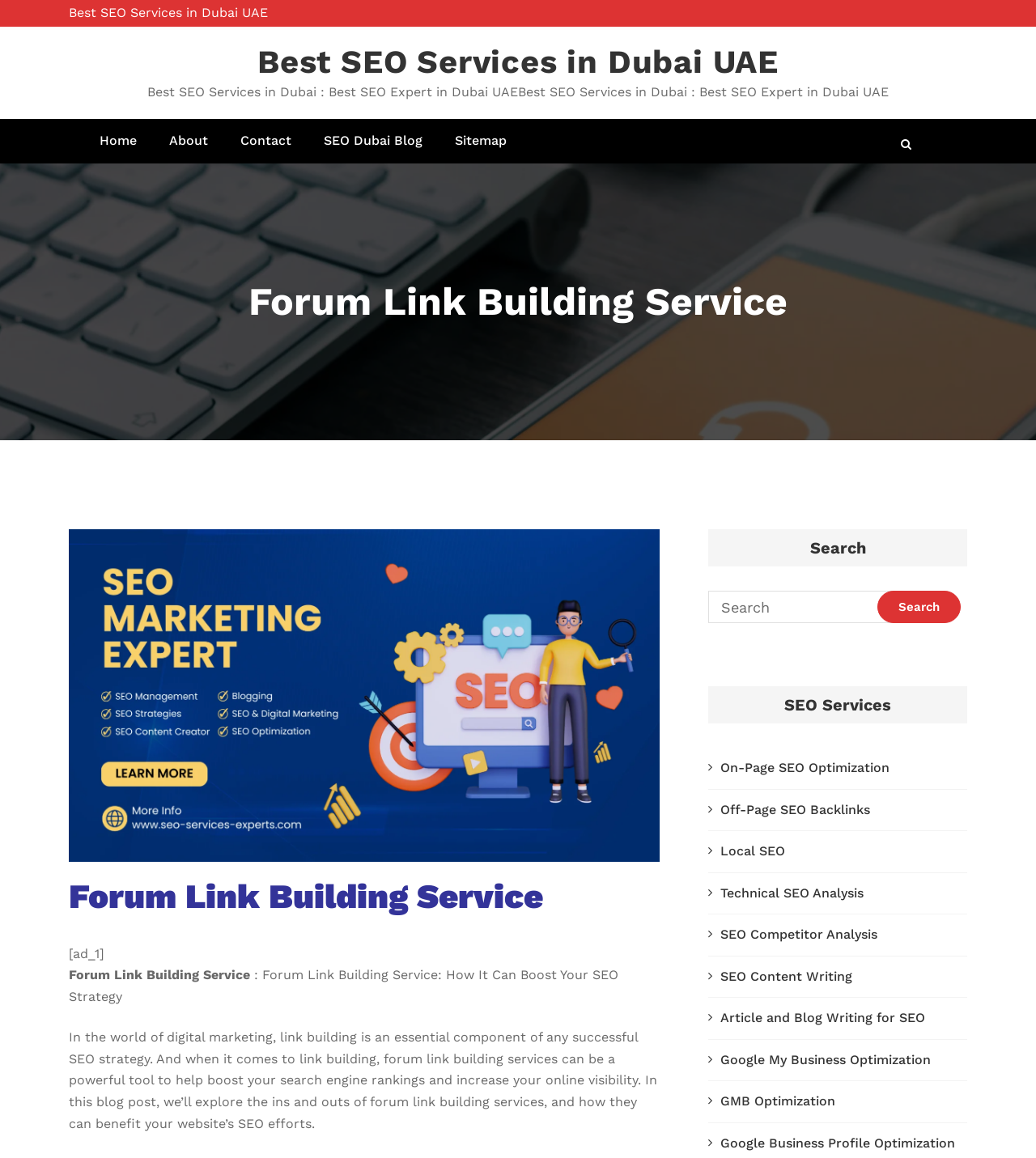Please identify the bounding box coordinates of the element that needs to be clicked to perform the following instruction: "Learn more about 'On-Page SEO Optimization'".

[0.695, 0.656, 0.859, 0.669]